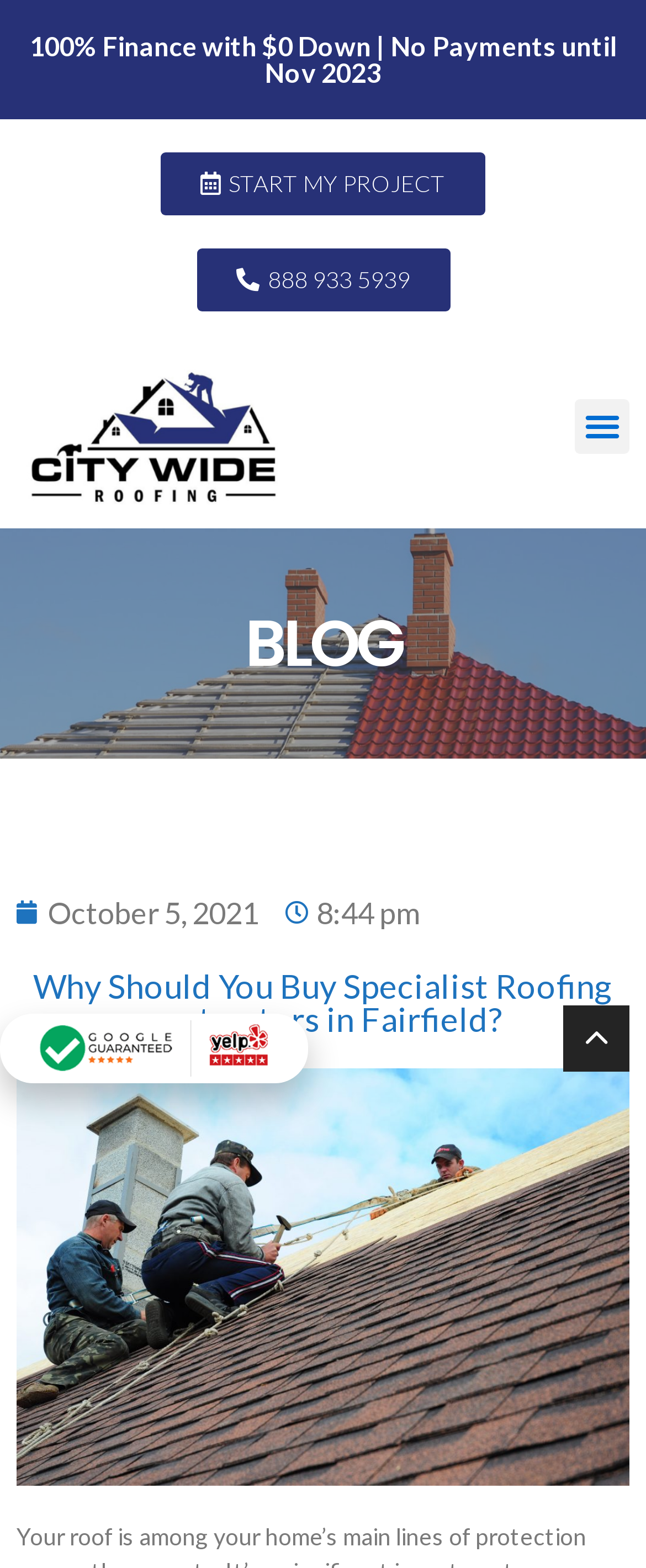What is the phone number to call?
We need a detailed and meticulous answer to the question.

I found the phone number by looking at the link element with the text '888 933 5939' which is located at coordinates [0.304, 0.158, 0.696, 0.199].